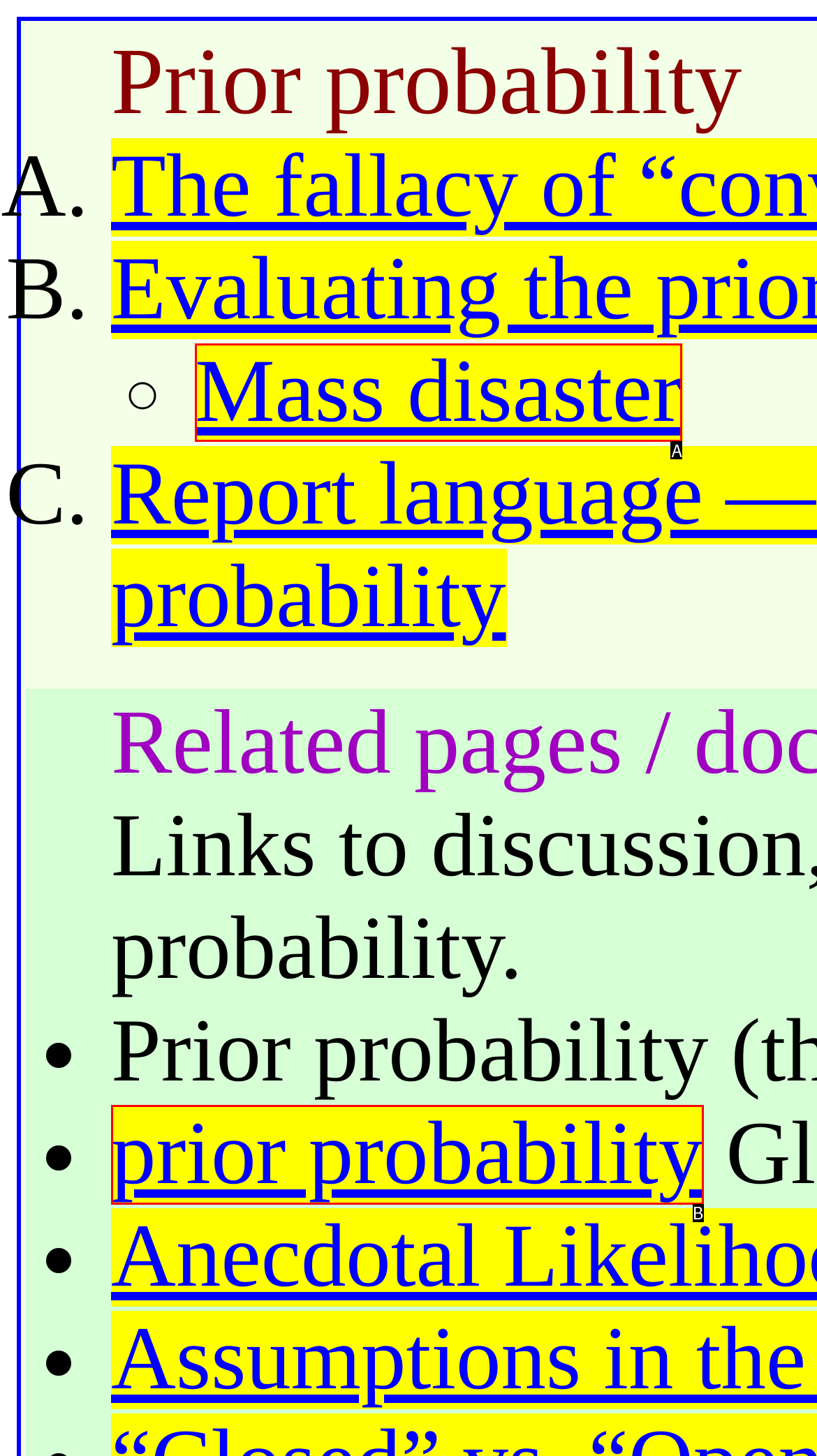Select the letter that corresponds to the UI element described as: prior probability
Answer by providing the letter from the given choices.

B